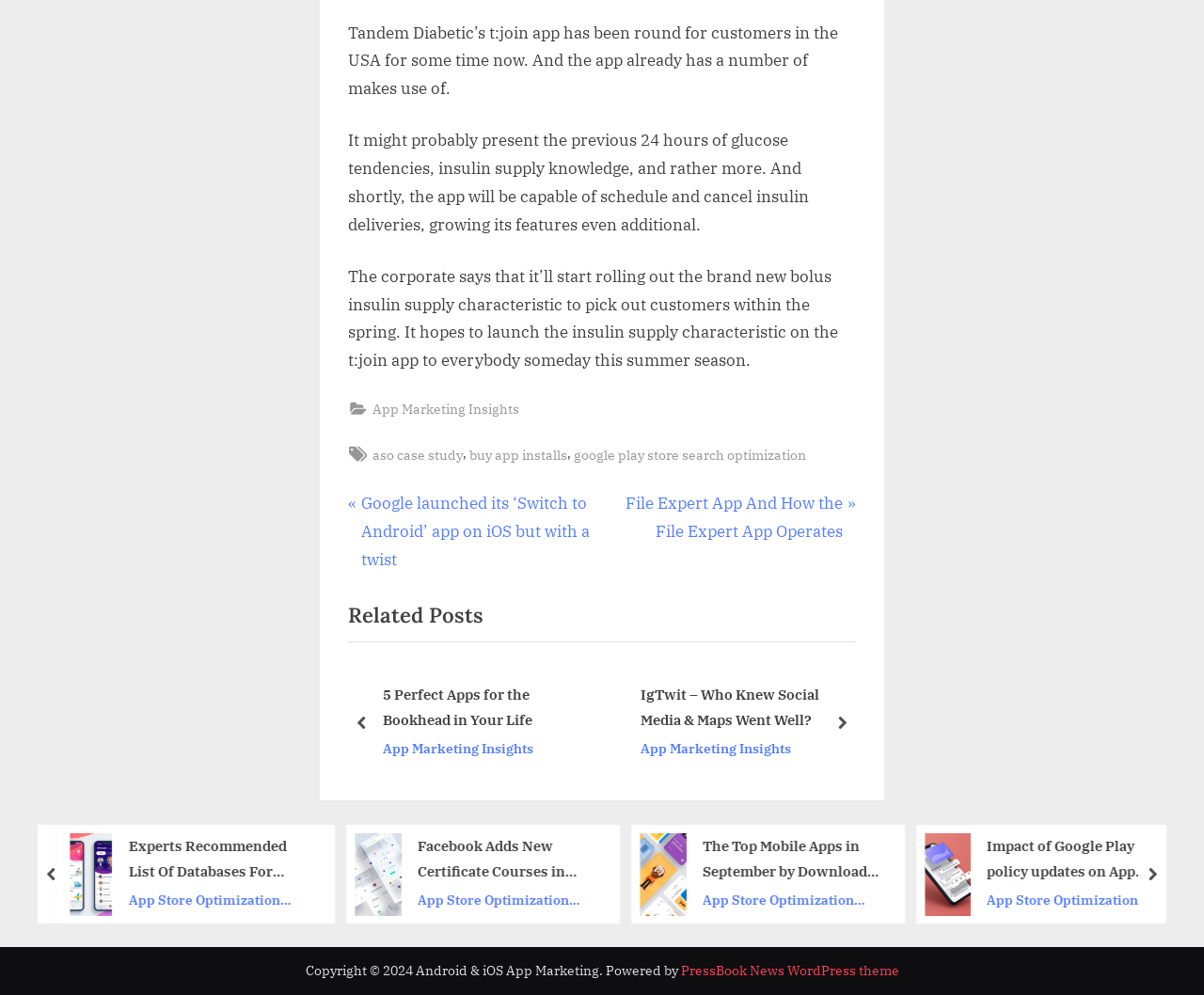Identify the bounding box coordinates of the area you need to click to perform the following instruction: "View 'buy android app ratings'".

[0.764, 0.685, 0.805, 0.768]